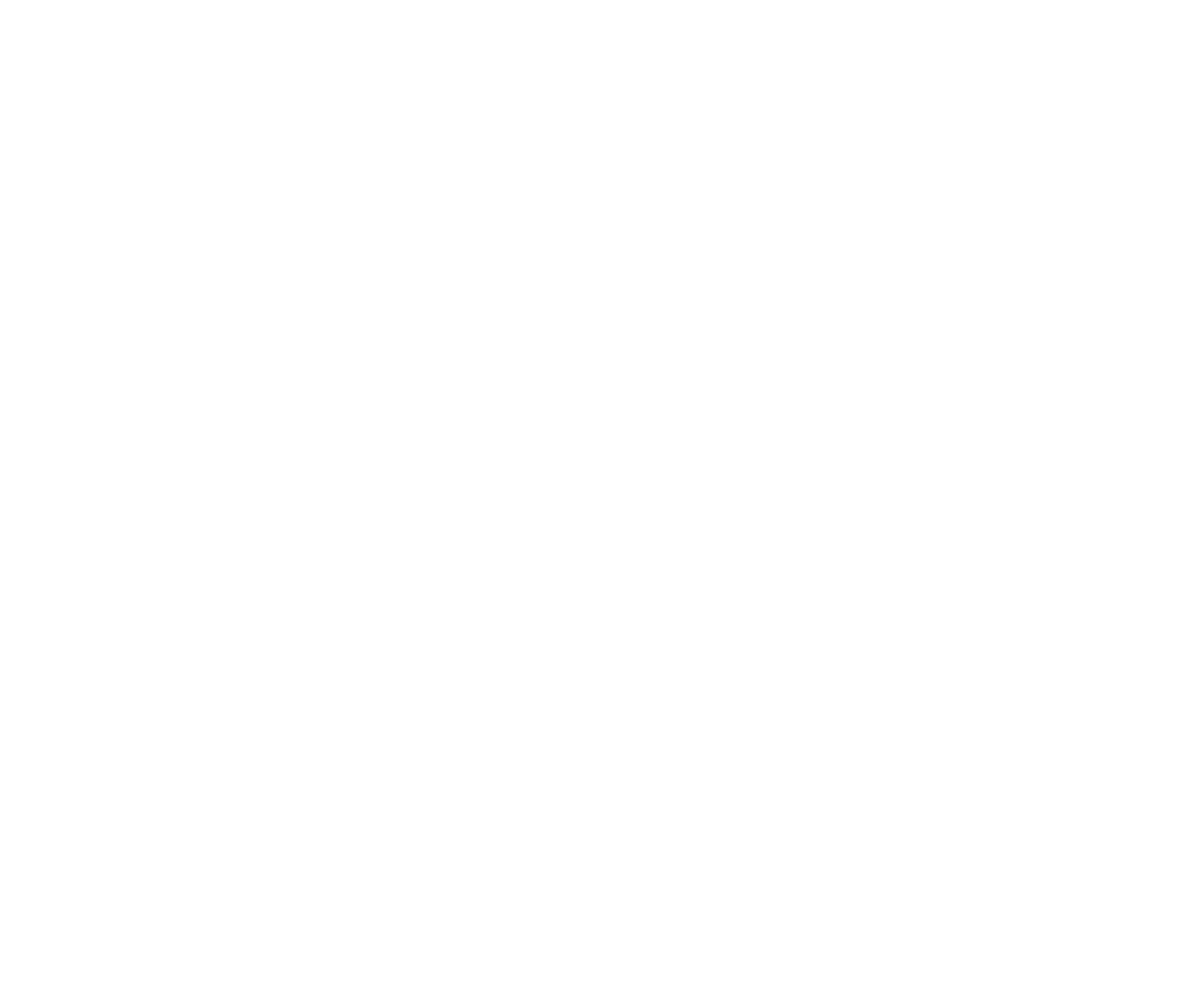Specify the bounding box coordinates of the element's area that should be clicked to execute the given instruction: "View the news about Venice Canal Attack Suspect Appears in Court". The coordinates should be four float numbers between 0 and 1, i.e., [left, top, right, bottom].

None